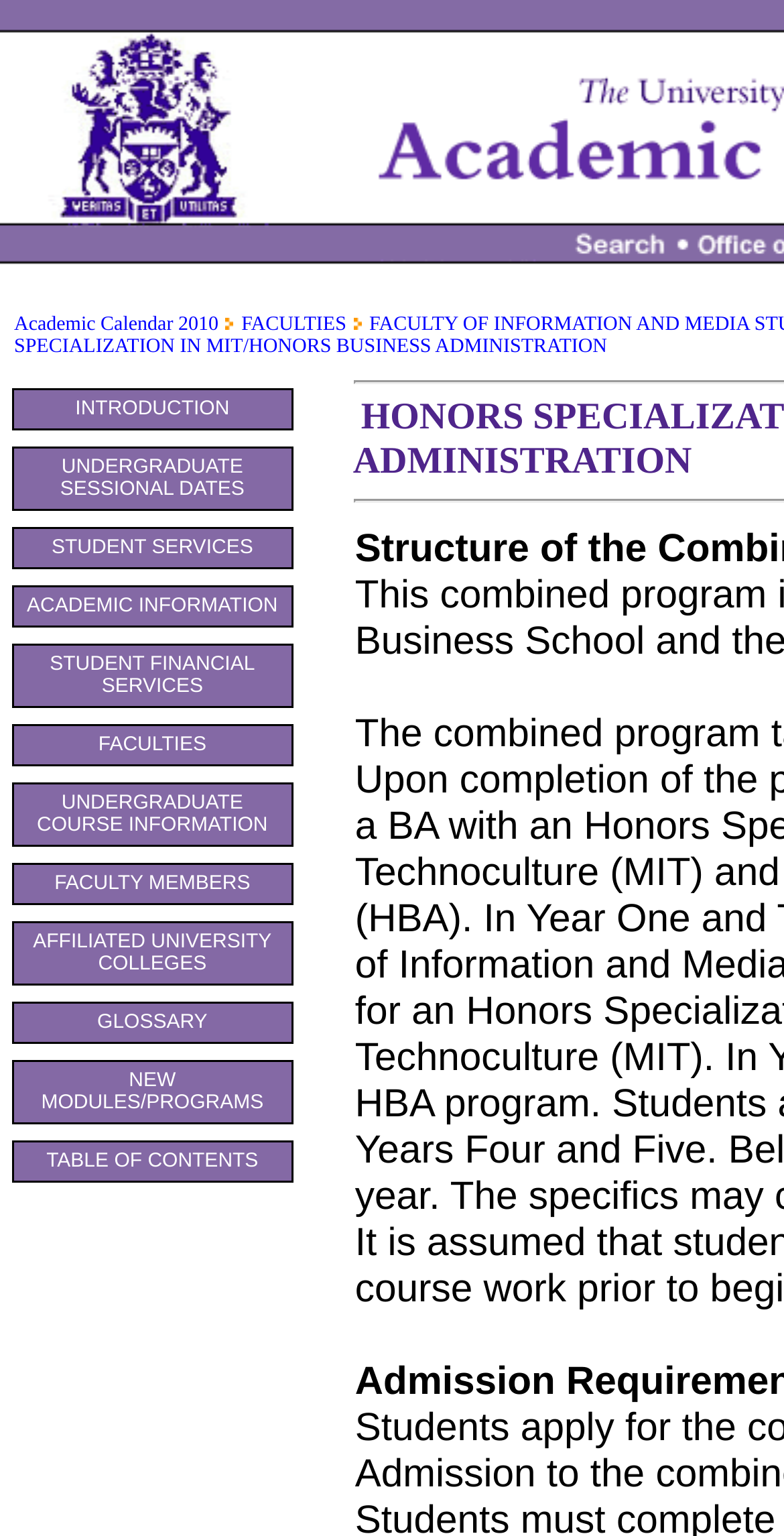Please respond to the question using a single word or phrase:
What is the last link in the table?

TABLE OF CONTENTS